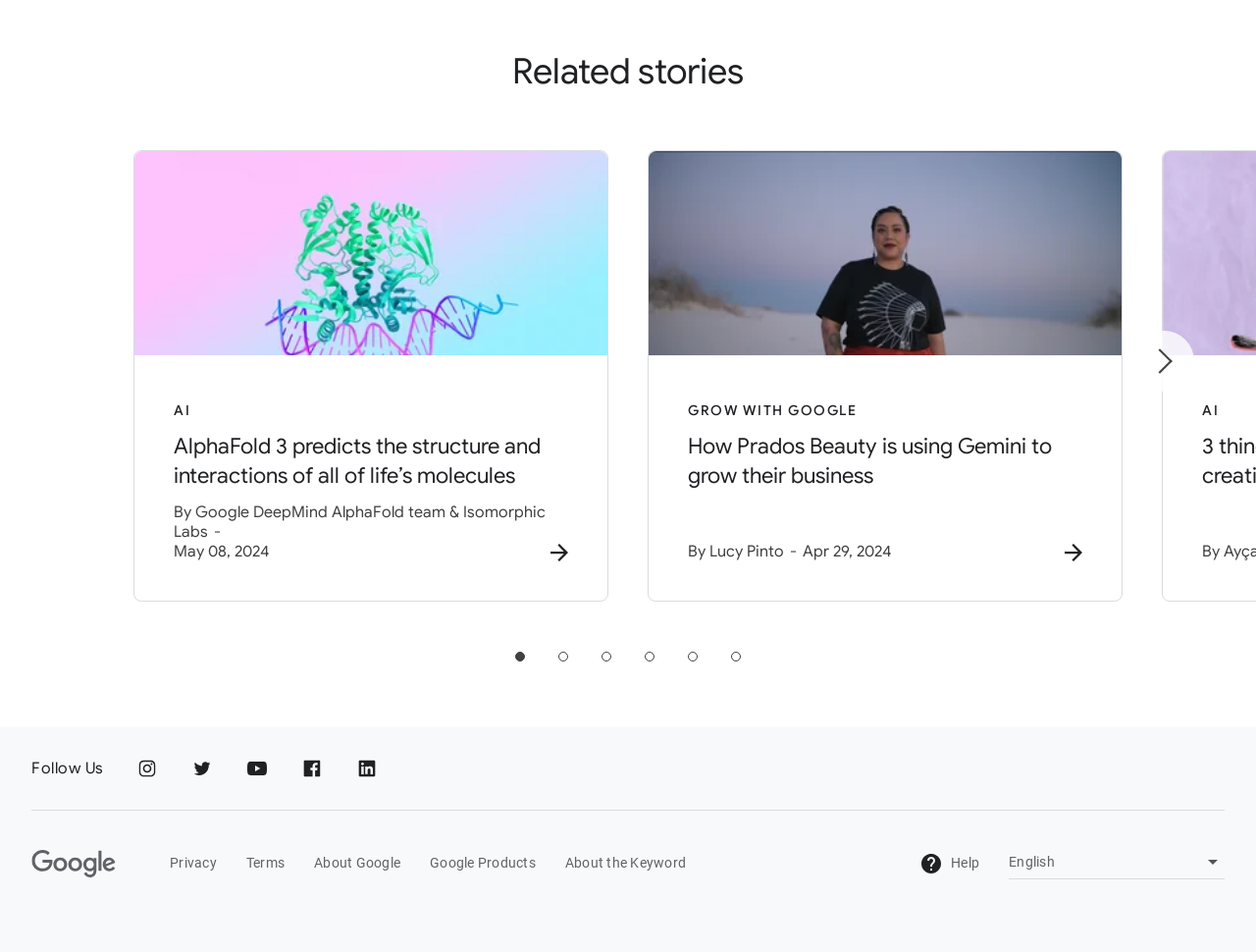Locate the bounding box coordinates of the element I should click to achieve the following instruction: "Follow Google on Instagram".

[0.107, 0.795, 0.126, 0.82]